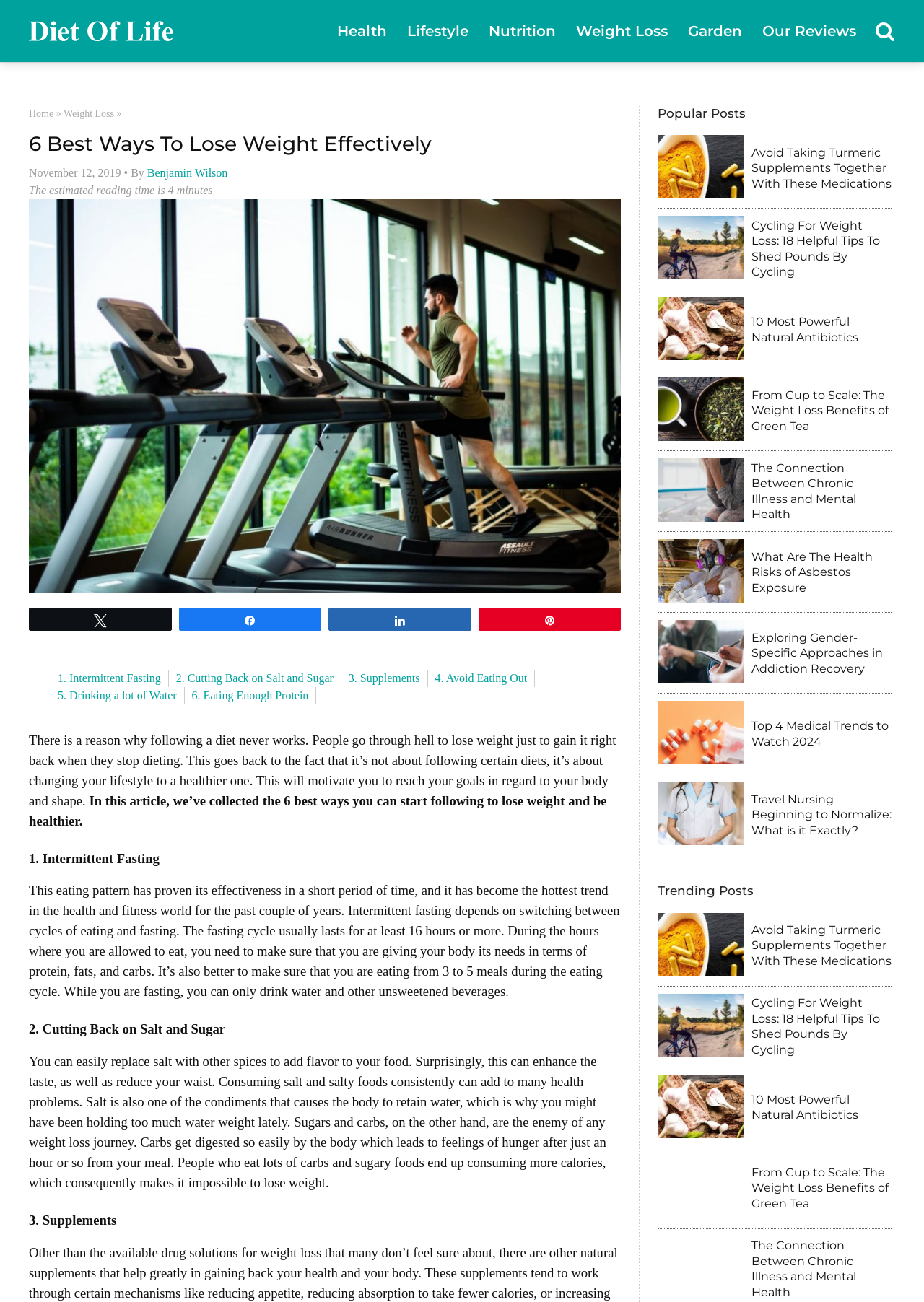Respond to the question below with a single word or phrase:
How many ways to lose weight are mentioned in this article?

6